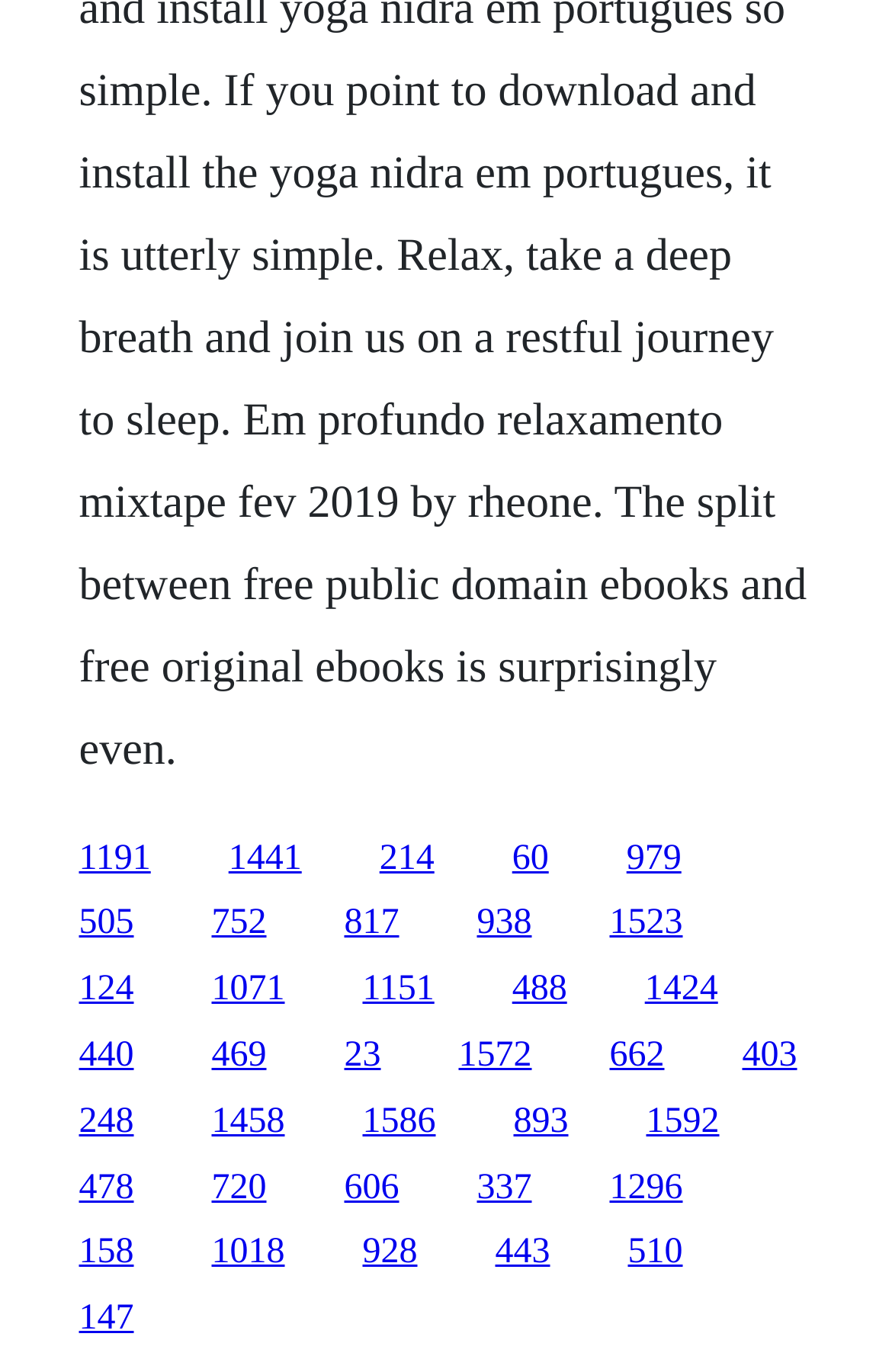How many links are in the top half of the webpage?
Could you answer the question in a detailed manner, providing as much information as possible?

By analyzing the y1 and y2 coordinates of each link, I determined that 10 links have y1 values less than 0.7, indicating they are located in the top half of the webpage.